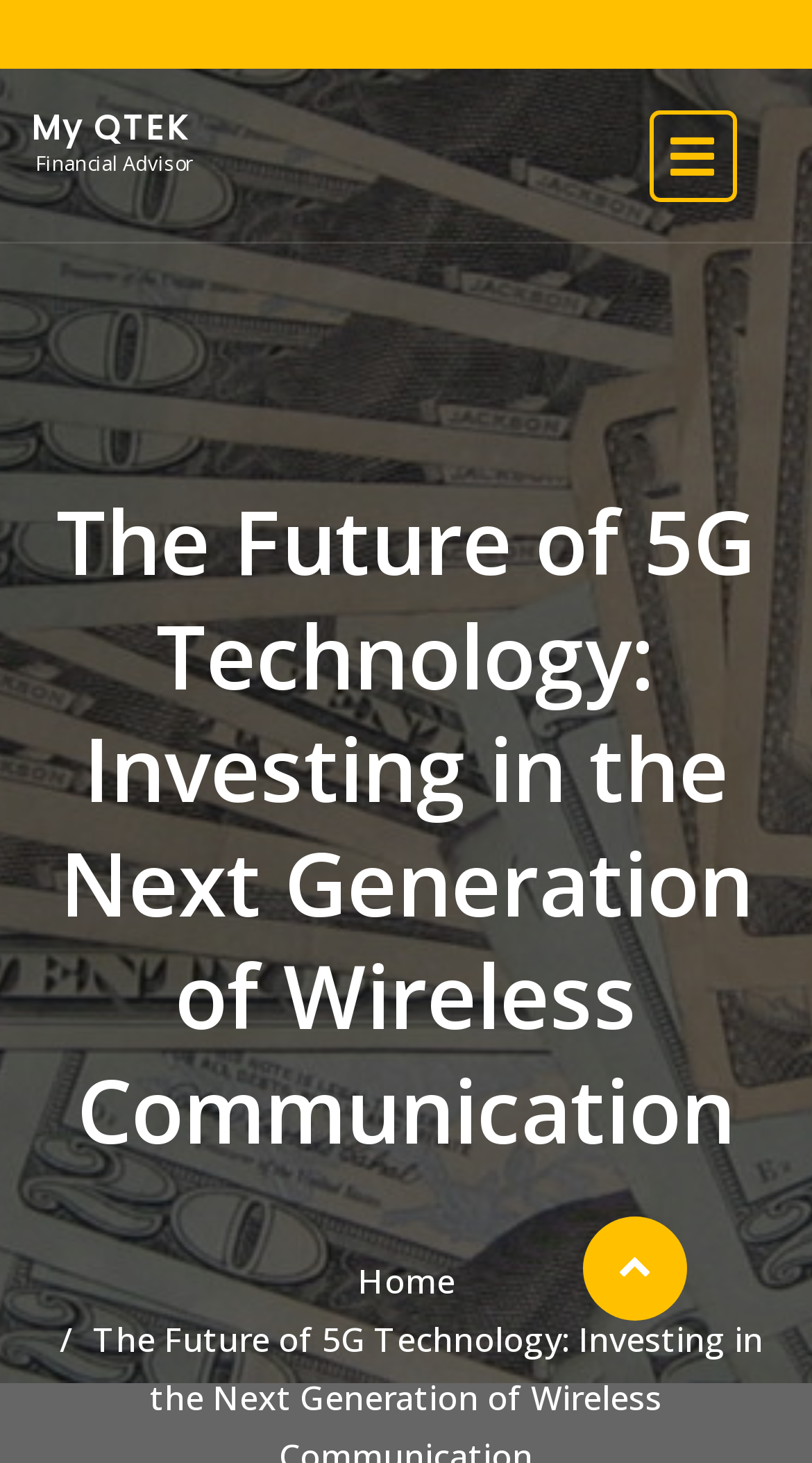Identify the bounding box coordinates for the UI element that matches this description: "Home".

[0.44, 0.859, 0.56, 0.891]